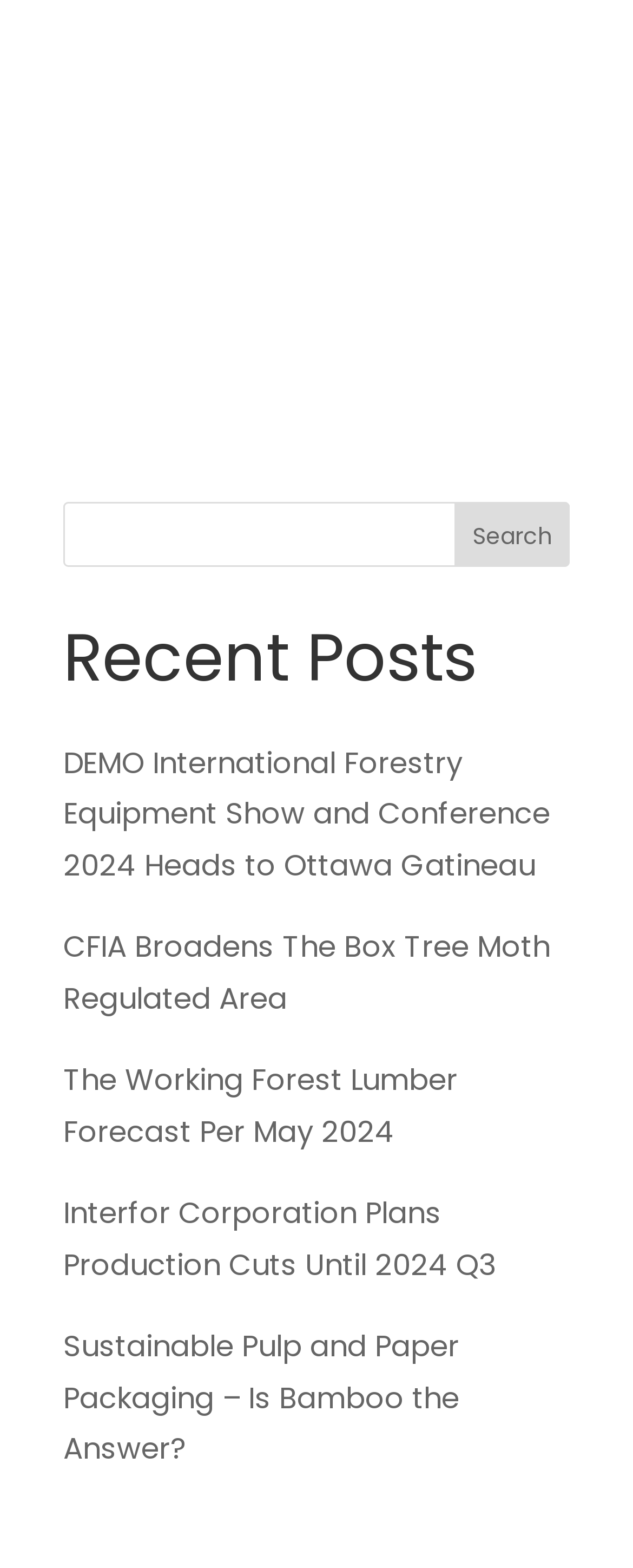What is the topic of the first link under 'Recent Posts'?
Provide a comprehensive and detailed answer to the question.

The first link under 'Recent Posts' has the title 'DEMO International Forestry Equipment Show and Conference 2024 Heads to Ottawa Gatineau', which suggests that the topic of this link is related to a forestry equipment show or conference.